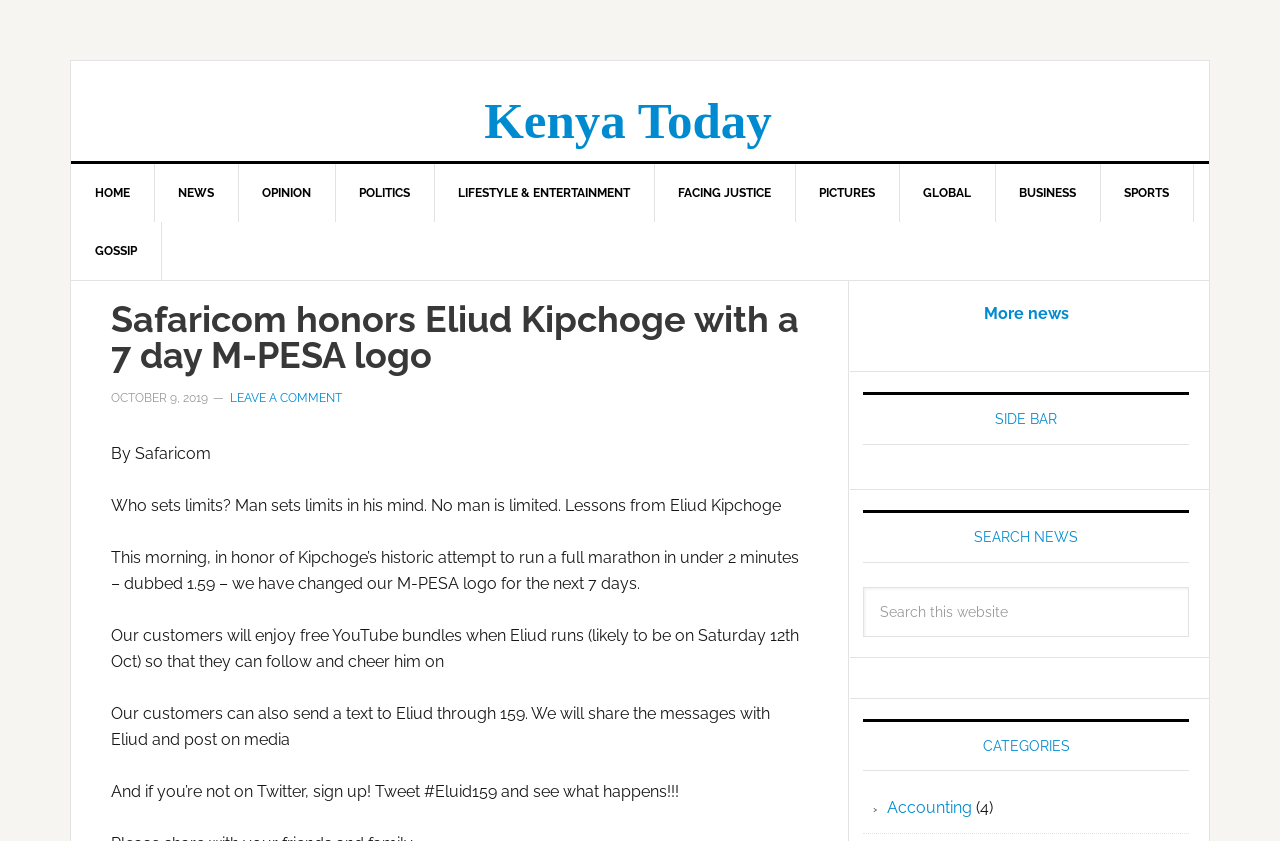Identify and extract the main heading of the webpage.

Safaricom honors Eliud Kipchoge with a 7 day M-PESA logo